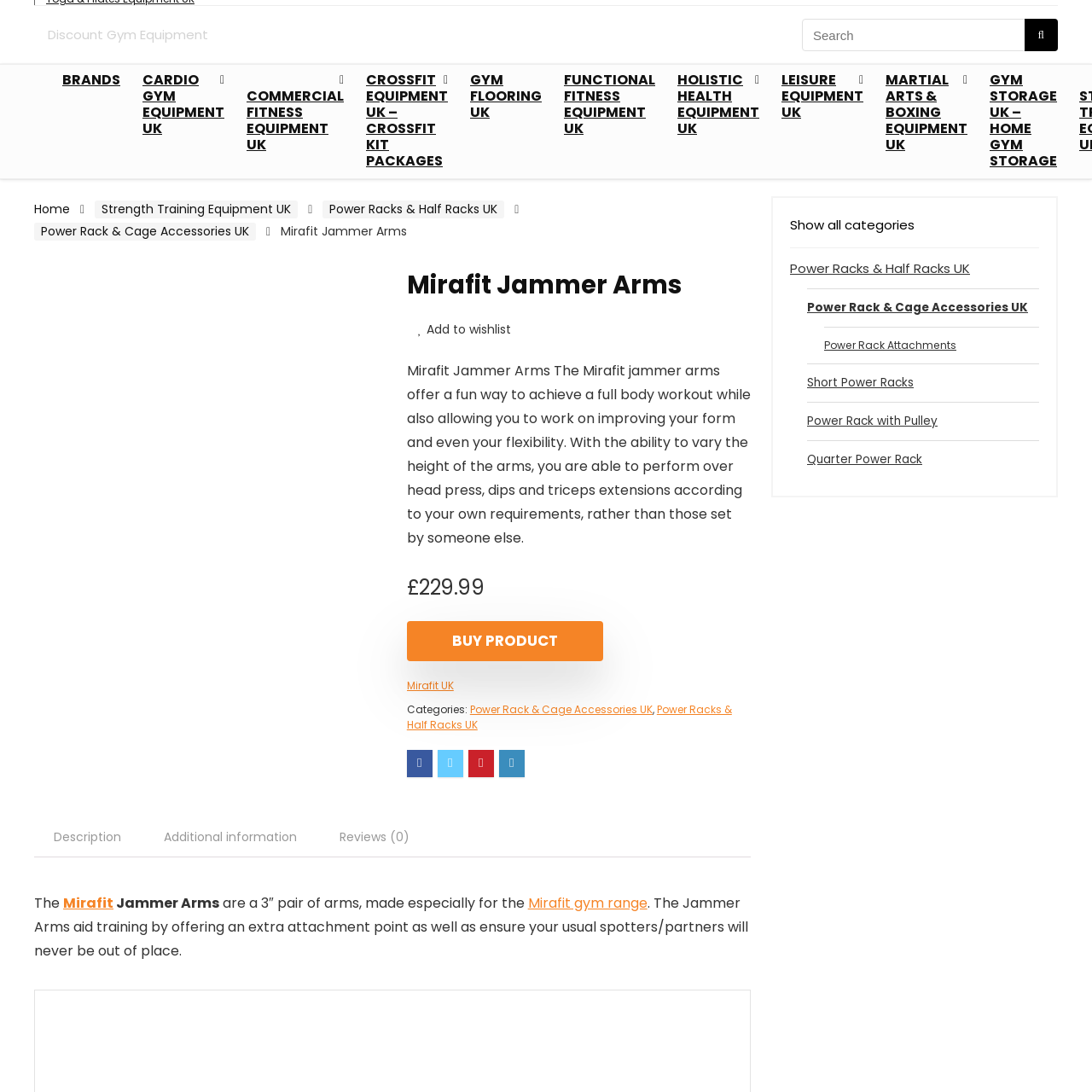Examine the picture highlighted with a red border, What is the Mirafit range known for? Please respond with a single word or phrase.

Quality and functional fitness solutions